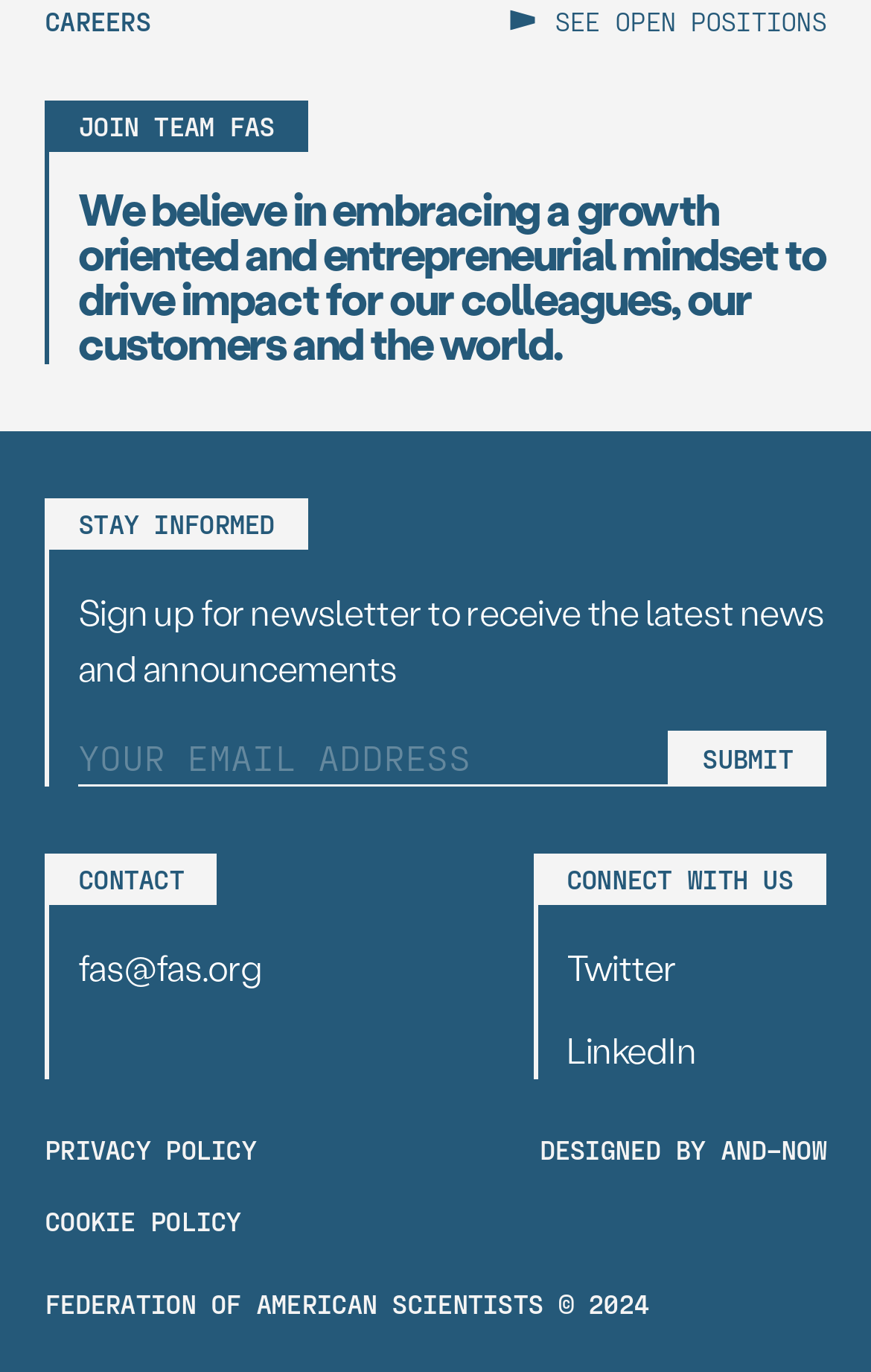Please identify the bounding box coordinates of the clickable area that will allow you to execute the instruction: "Submit the form".

[0.768, 0.532, 0.949, 0.573]